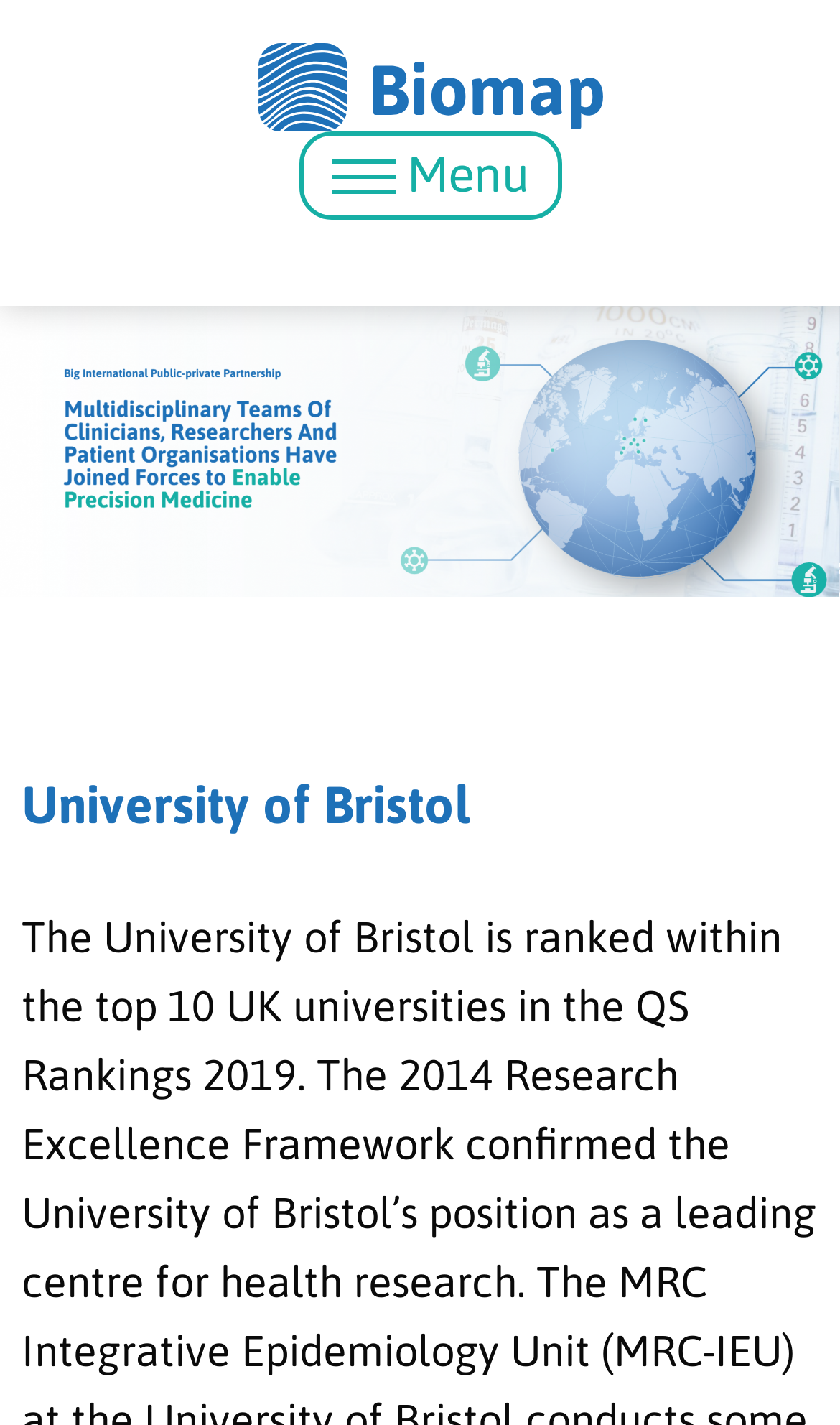Provide the bounding box coordinates of the UI element that matches the description: "parent_node: Menu".

[0.308, 0.04, 0.718, 0.075]